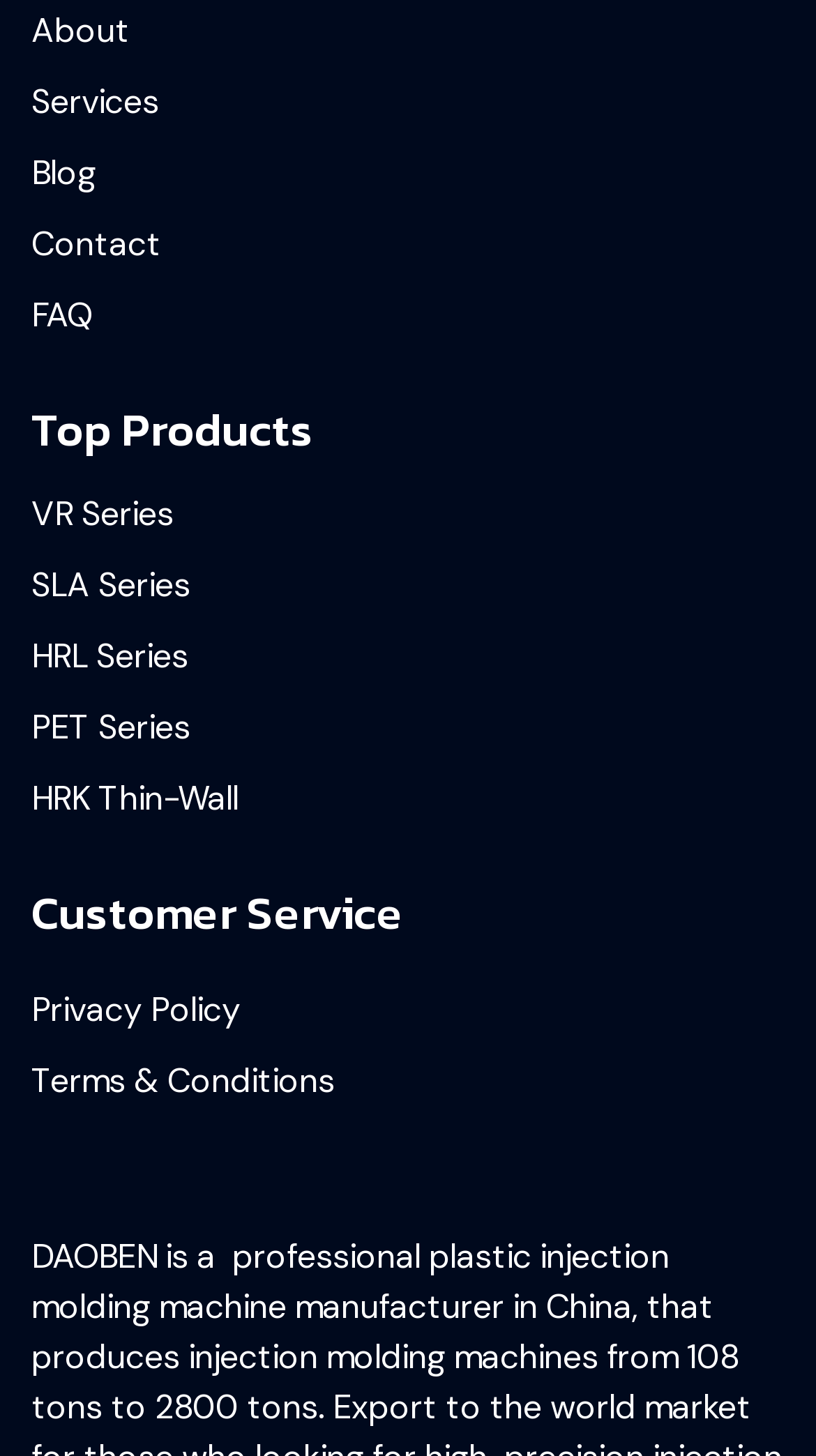Please give the bounding box coordinates of the area that should be clicked to fulfill the following instruction: "go to about page". The coordinates should be in the format of four float numbers from 0 to 1, i.e., [left, top, right, bottom].

[0.038, 0.004, 0.962, 0.039]